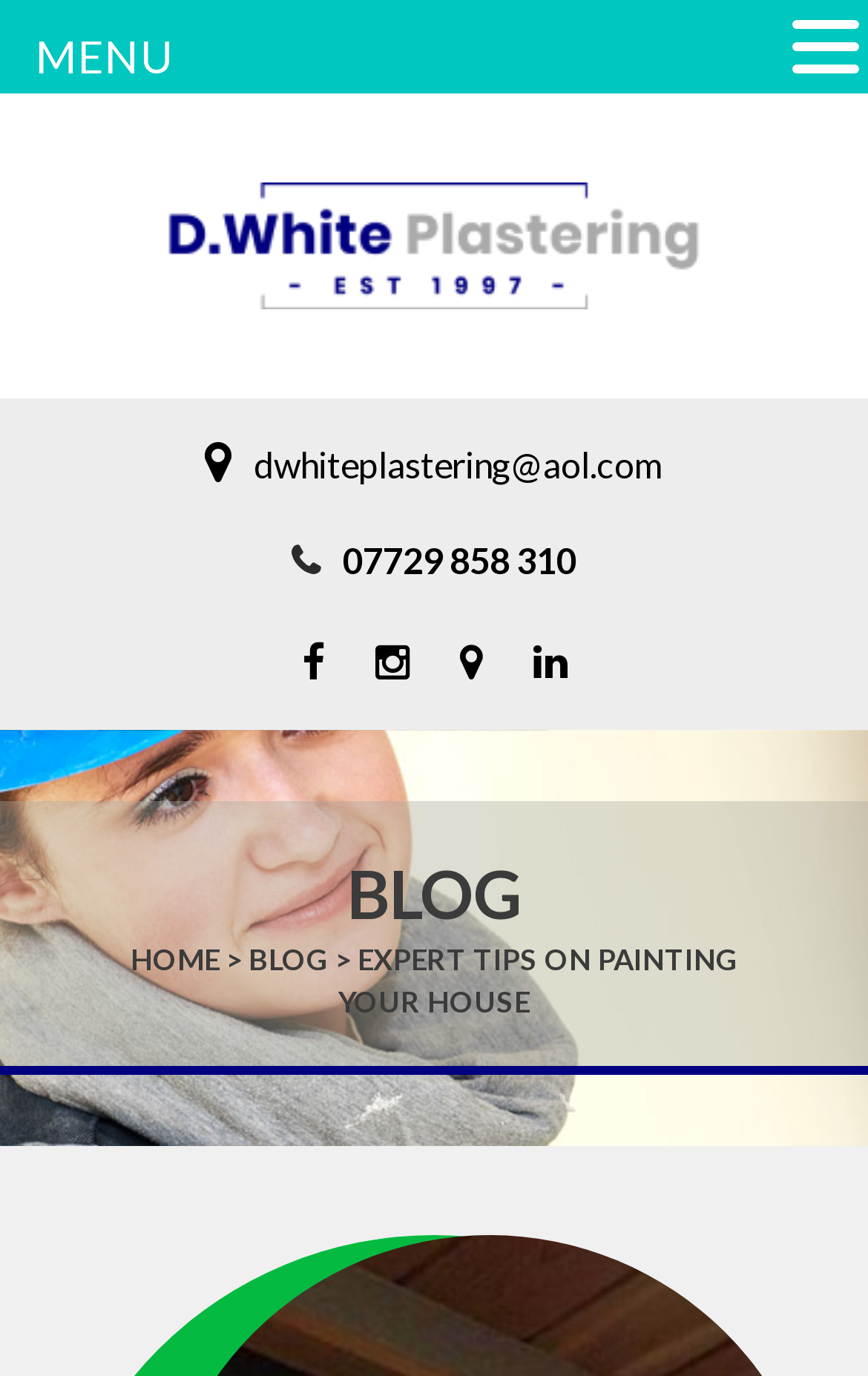Elaborate on the different components and information displayed on the webpage.

The webpage is about expert tips on painting a house, specifically from D. White Plastering. At the top left, there is a logo image with a link to the homepage. Below the logo, there are two links to contact information: an email address and a phone number. 

To the right of the contact information, there are four empty links, possibly indicating a navigation menu or social media links. 

Further down, there is a layout table that takes up the entire width of the page. Within this table, there is a heading that reads "BLOG" on the left side. Next to the "BLOG" heading, there are two links: "HOME" and "BLOG", with a greater-than symbol in between, suggesting a navigation menu. 

To the right of the navigation menu, there is a static text that reads "EXPERT TIPS ON PAINTING YOUR HOUSE", which is likely the title of the blog post or article. 

At the top right corner, there is a link that reads "MENU", possibly indicating a dropdown menu or a hamburger menu.